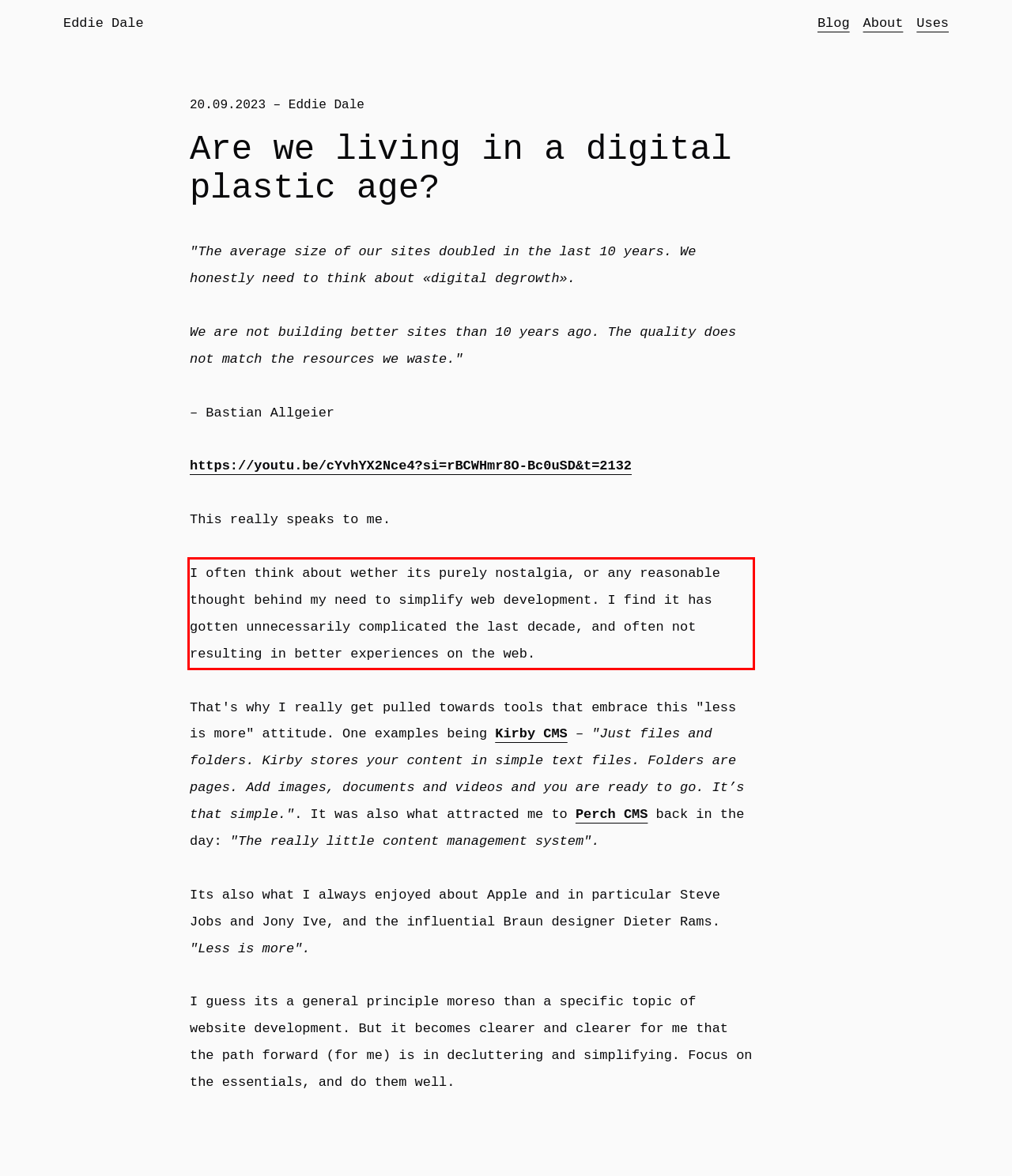You have a screenshot of a webpage with a red bounding box. Use OCR to generate the text contained within this red rectangle.

I often think about wether its purely nostalgia, or any reasonable thought behind my need to simplify web development. I find it has gotten unnecessarily complicated the last decade, and often not resulting in better experiences on the web.